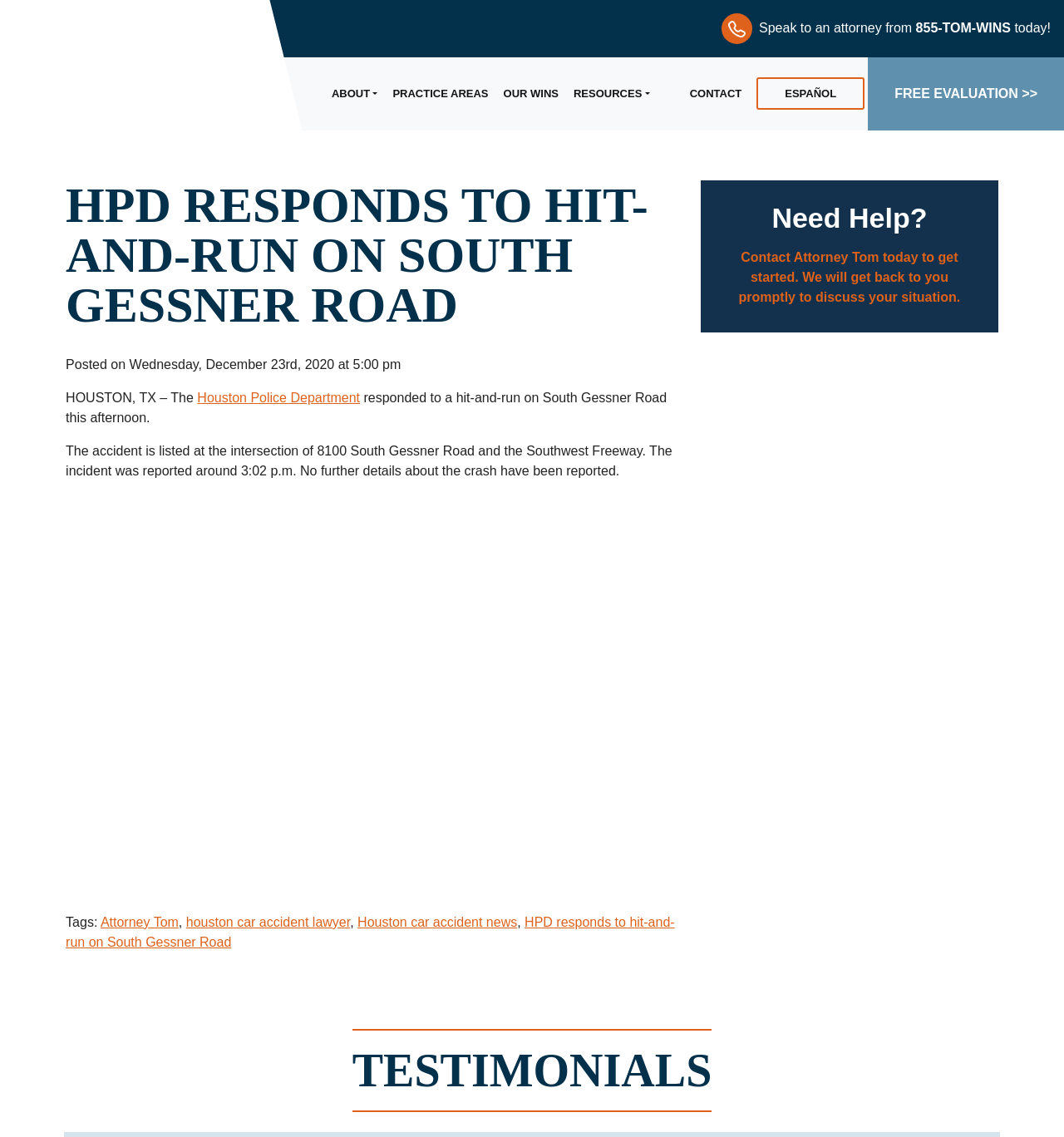Find the bounding box of the UI element described as follows: "Free Evaluation >>".

[0.816, 0.05, 1.0, 0.115]